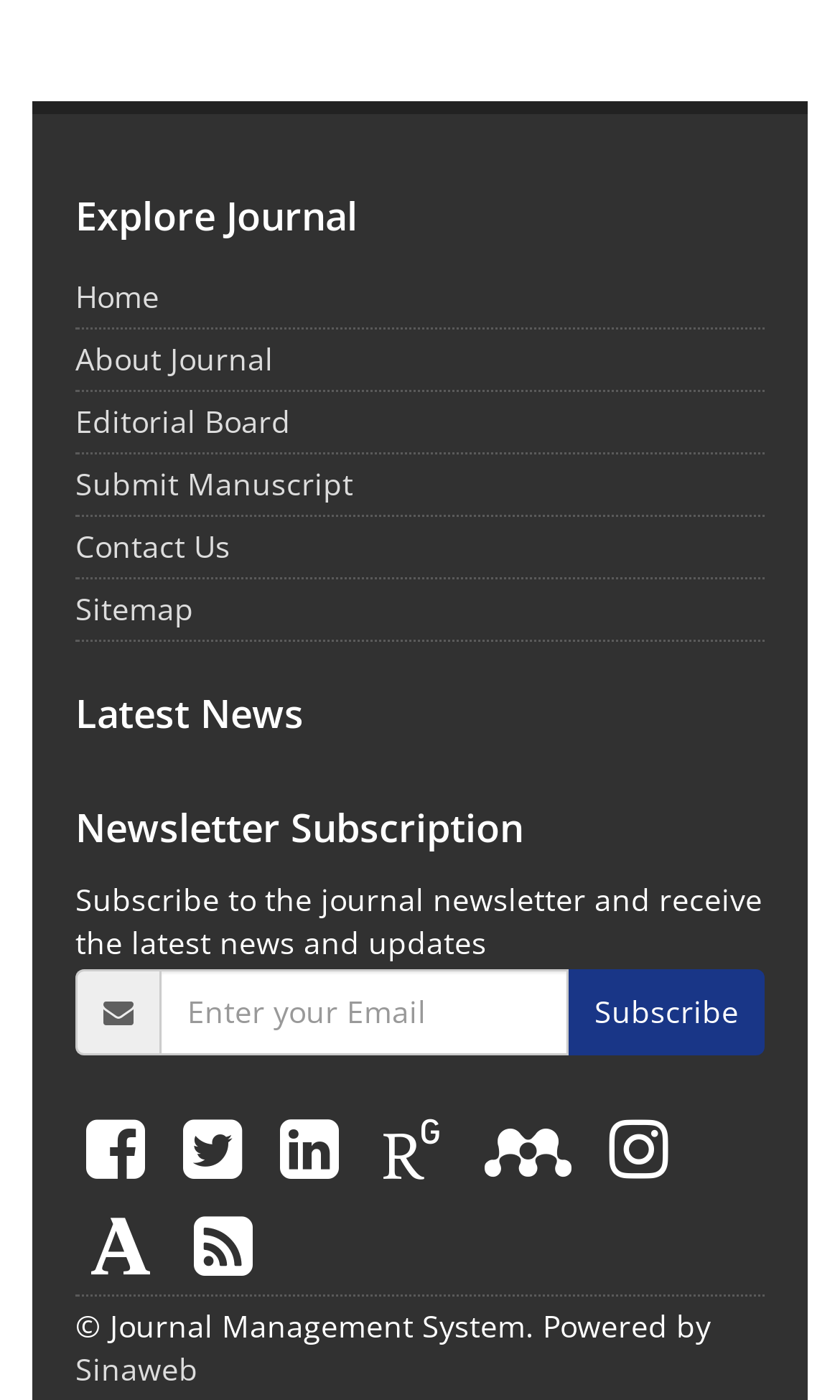Provide the bounding box coordinates for the UI element that is described as: "title="Facebook"".

[0.09, 0.778, 0.205, 0.859]